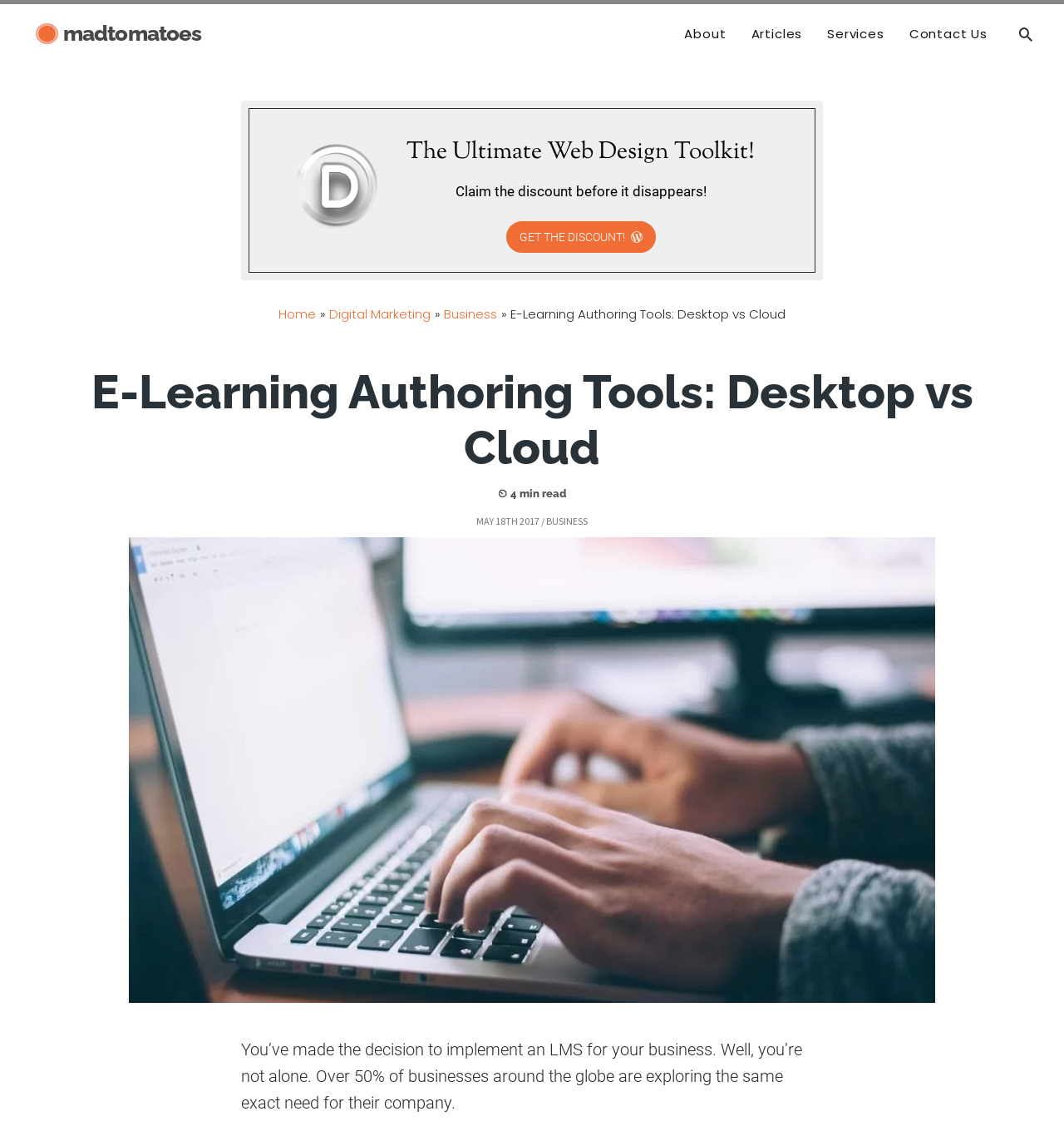Select the bounding box coordinates of the element I need to click to carry out the following instruction: "Read the article about E-Learning Authoring Tools".

[0.047, 0.322, 0.953, 0.447]